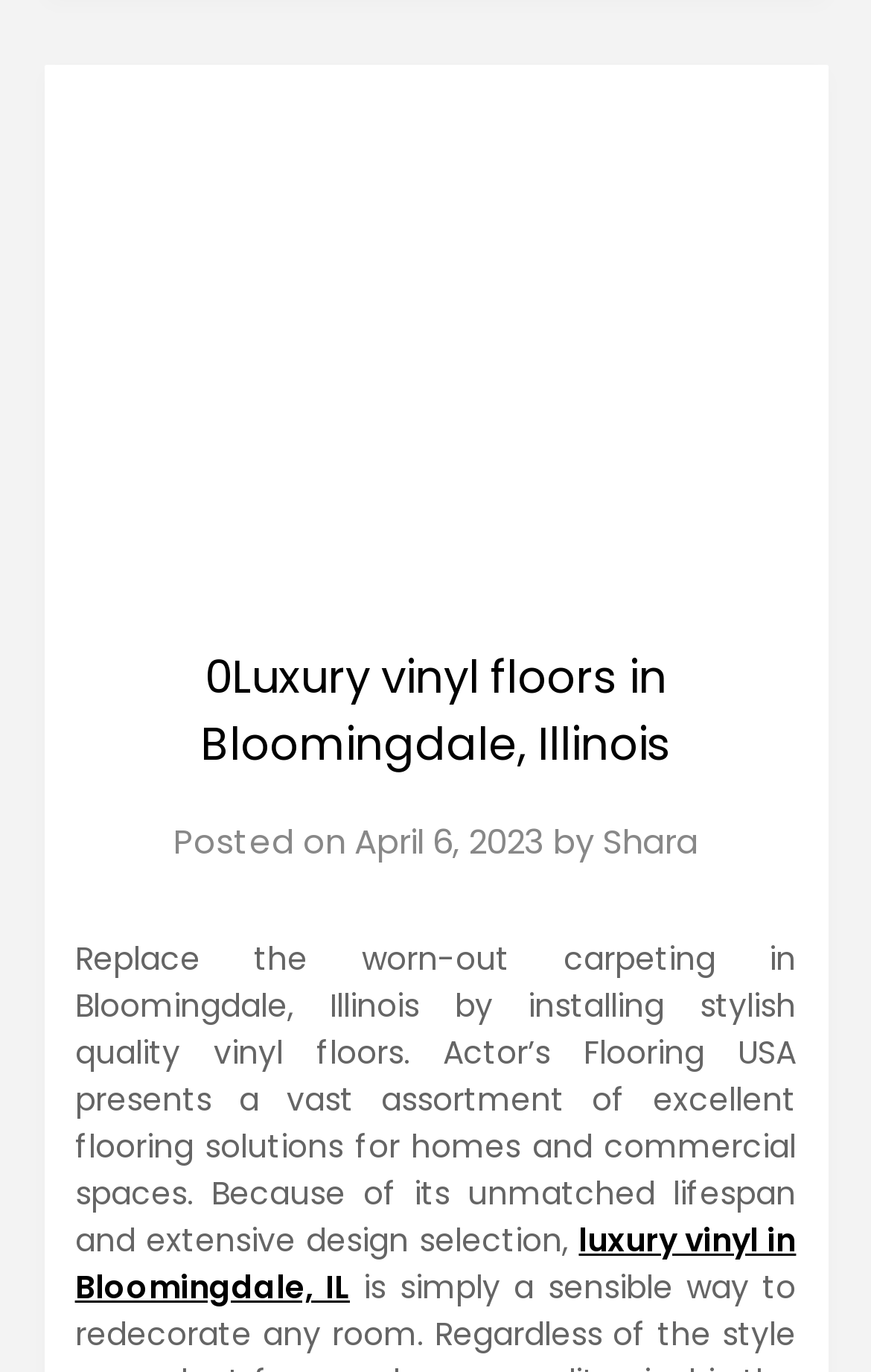Bounding box coordinates should be provided in the format (top-left x, top-left y, bottom-right x, bottom-right y) with all values between 0 and 1. Identify the bounding box for this UI element: luxury vinyl in Bloomingdale, IL

[0.086, 0.888, 0.914, 0.955]